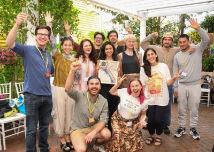Offer an in-depth caption for the image presented.

The image captures a lively group of individuals celebrating joyfully together outdoors. They are gathered in a bright, floral setting, presumably at an event associated with the Lighthouse International Film Festival. Many in the group are smiling and raising their hands, showcasing a sense of camaraderie and excitement.

The diversity in attire suggests a relaxed and festive atmosphere, with some members dressed casually while others sport semi-formal outfits. Central to the gathering, a few individuals are holding up awards or certificates, symbolizing achievements or recognition related to their contributions, possibly in the arts or film industry.

Surrounding them is lush greenery, adding to the vibrant ambiance of the celebration, making it clear that this event is not only about awards but also about community and connection. The image embodies a moment of collective joy, highlighting the shared experiences that bring people together in celebration.